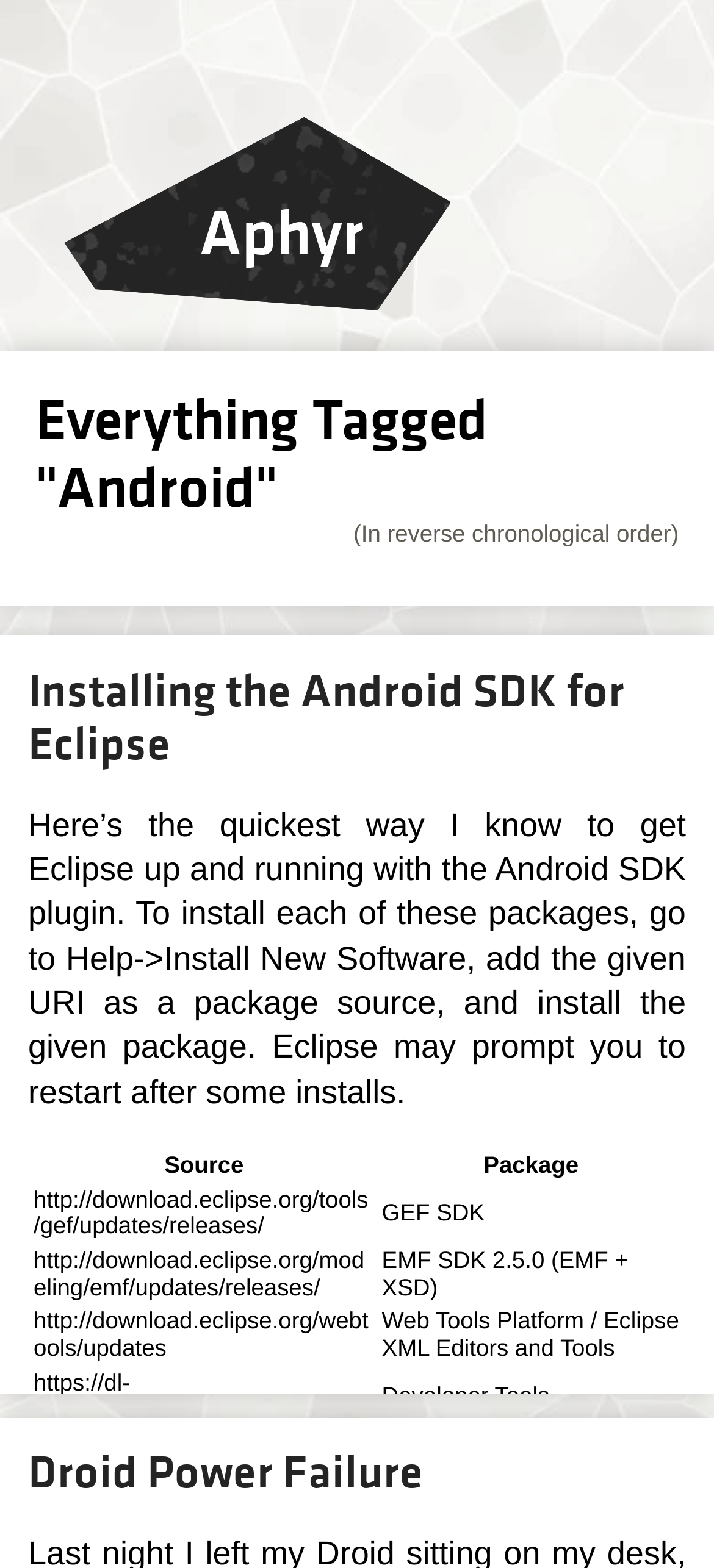What is the topic of the second article on the webpage?
Look at the image and provide a short answer using one word or a phrase.

Droid Power Failure